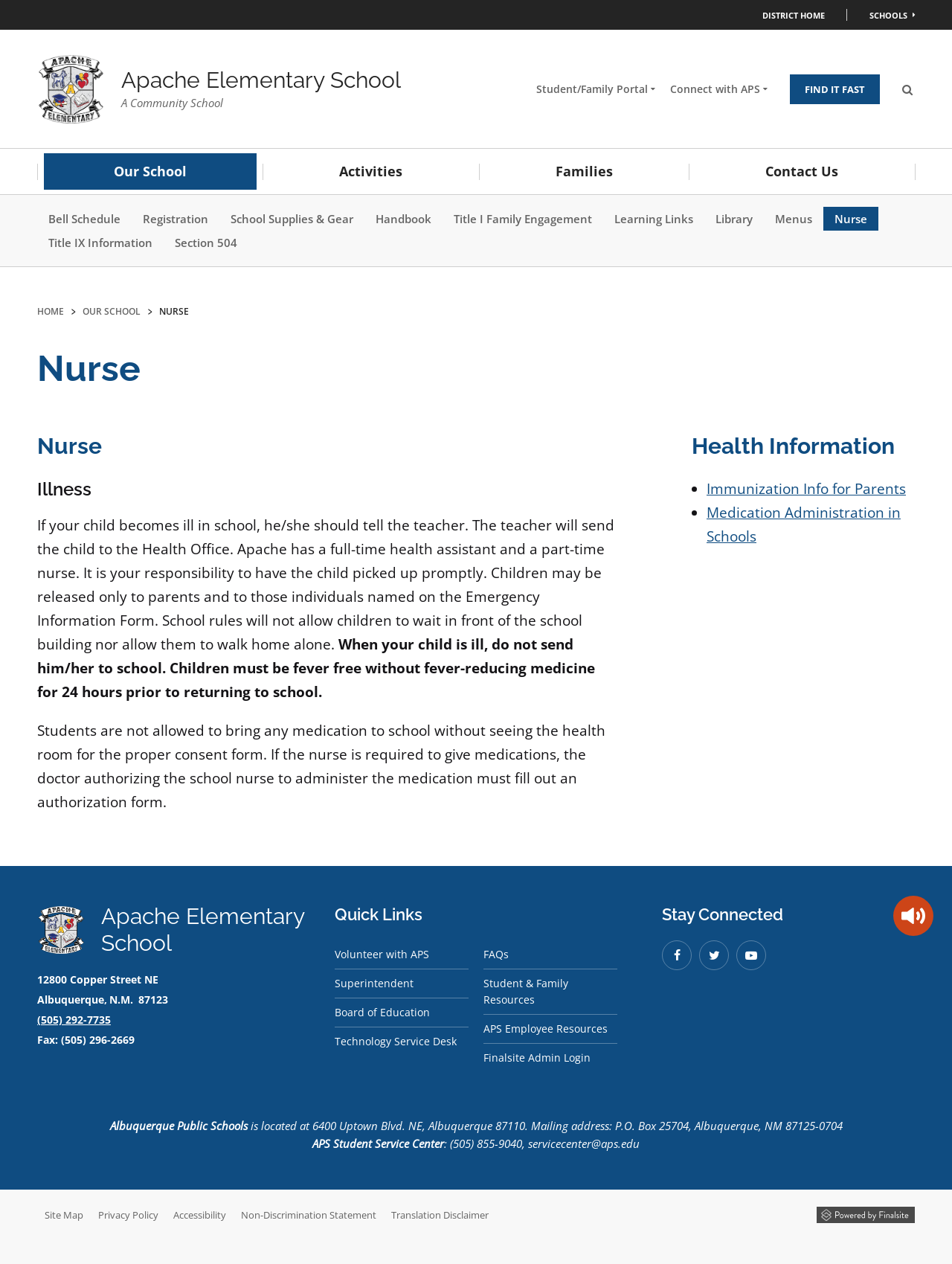Using the details in the image, give a detailed response to the question below:
What is the condition for a child to return to school after being ill?

I found the answer by reading the text under the heading 'Nurse'. It states that 'Children must be fever free without fever-reducing medicine for 24 hours prior to returning to school'.